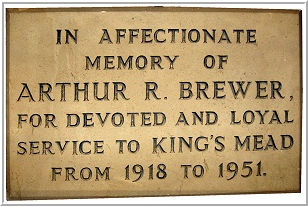What is the duration of Arthur R. Brewer's service to King's Mead?
Answer briefly with a single word or phrase based on the image.

33 years